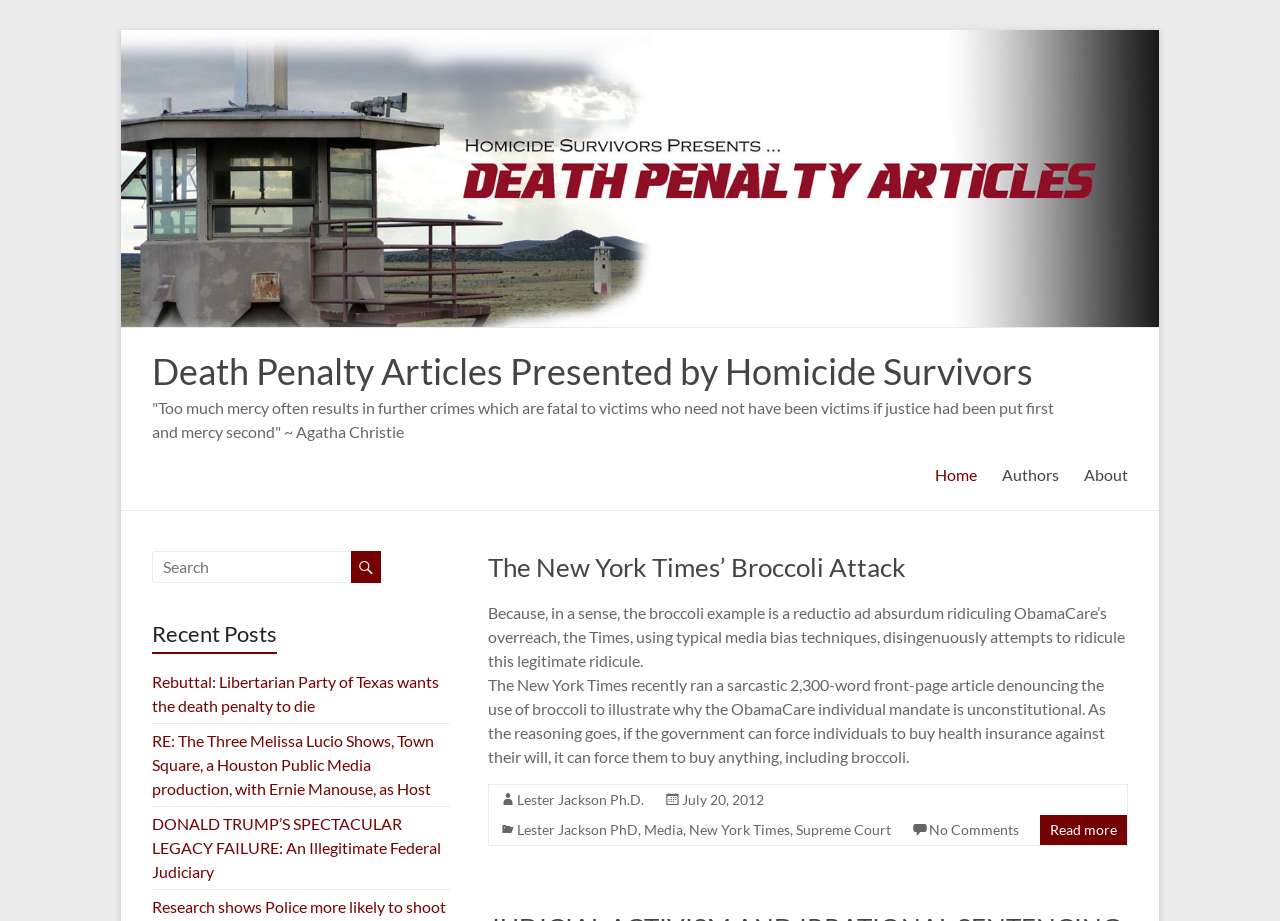From the screenshot, find the bounding box of the UI element matching this description: "Lester Jackson Ph.D.". Supply the bounding box coordinates in the form [left, top, right, bottom], each a float between 0 and 1.

[0.404, 0.858, 0.503, 0.877]